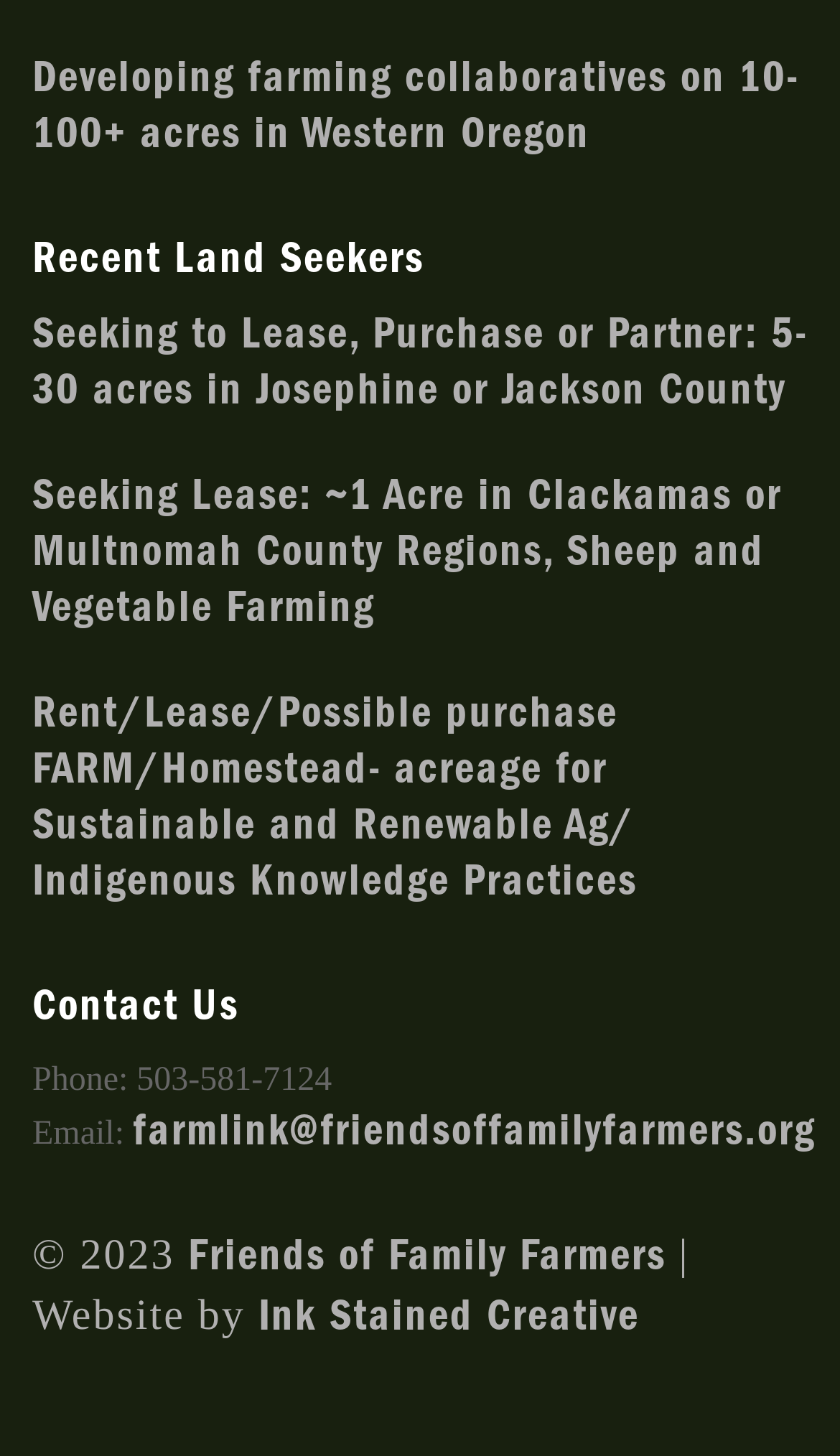Give a concise answer using one word or a phrase to the following question:
What is the email address to contact?

farmlink@friendsoffamilyfarmers.org